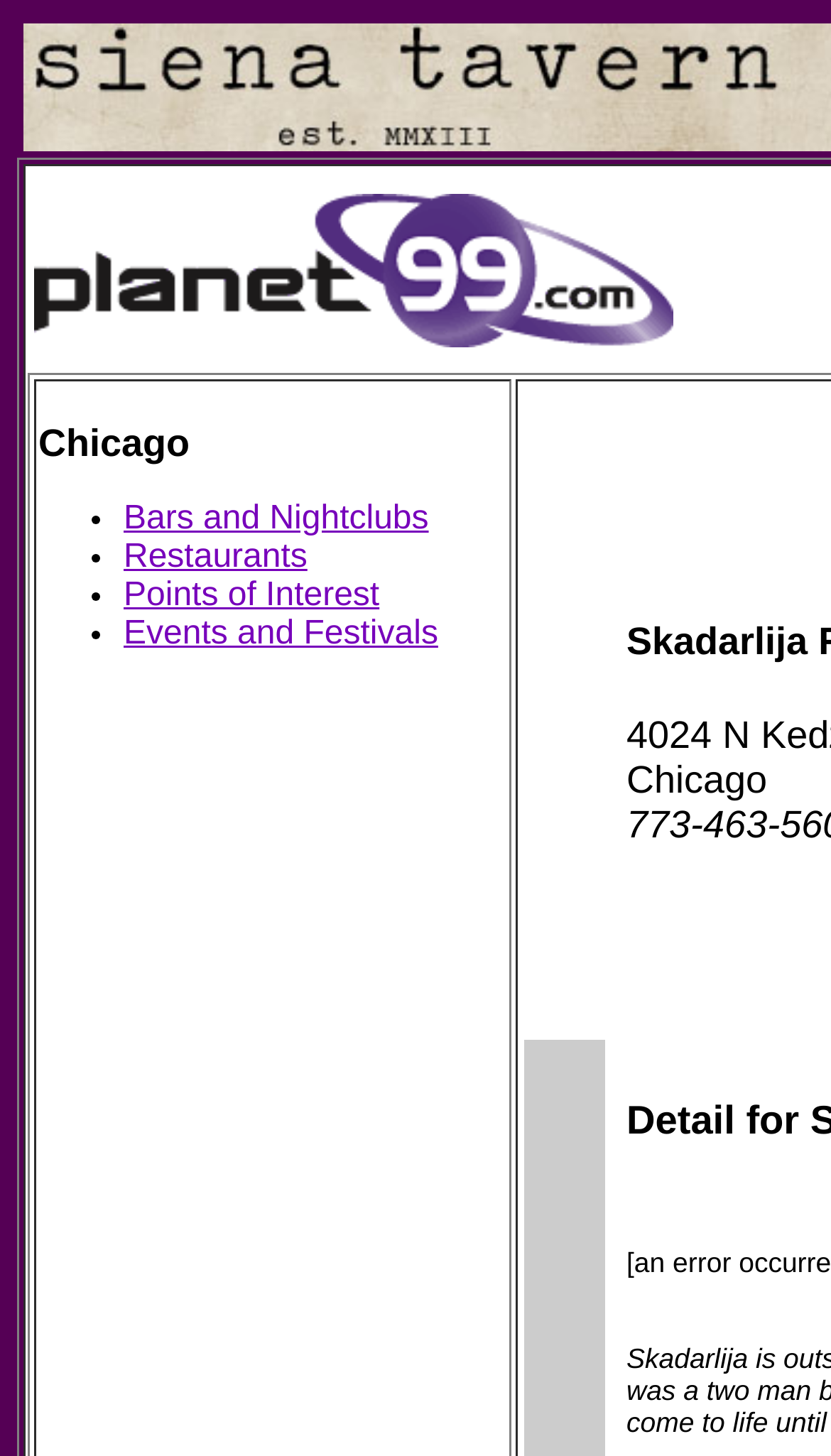Please use the details from the image to answer the following question comprehensively:
What is the layout of the webpage's top section?

I analyzed the bounding box coordinates and found that the top section of the webpage contains a logo (image) and several links, including the website's domain name and category links.